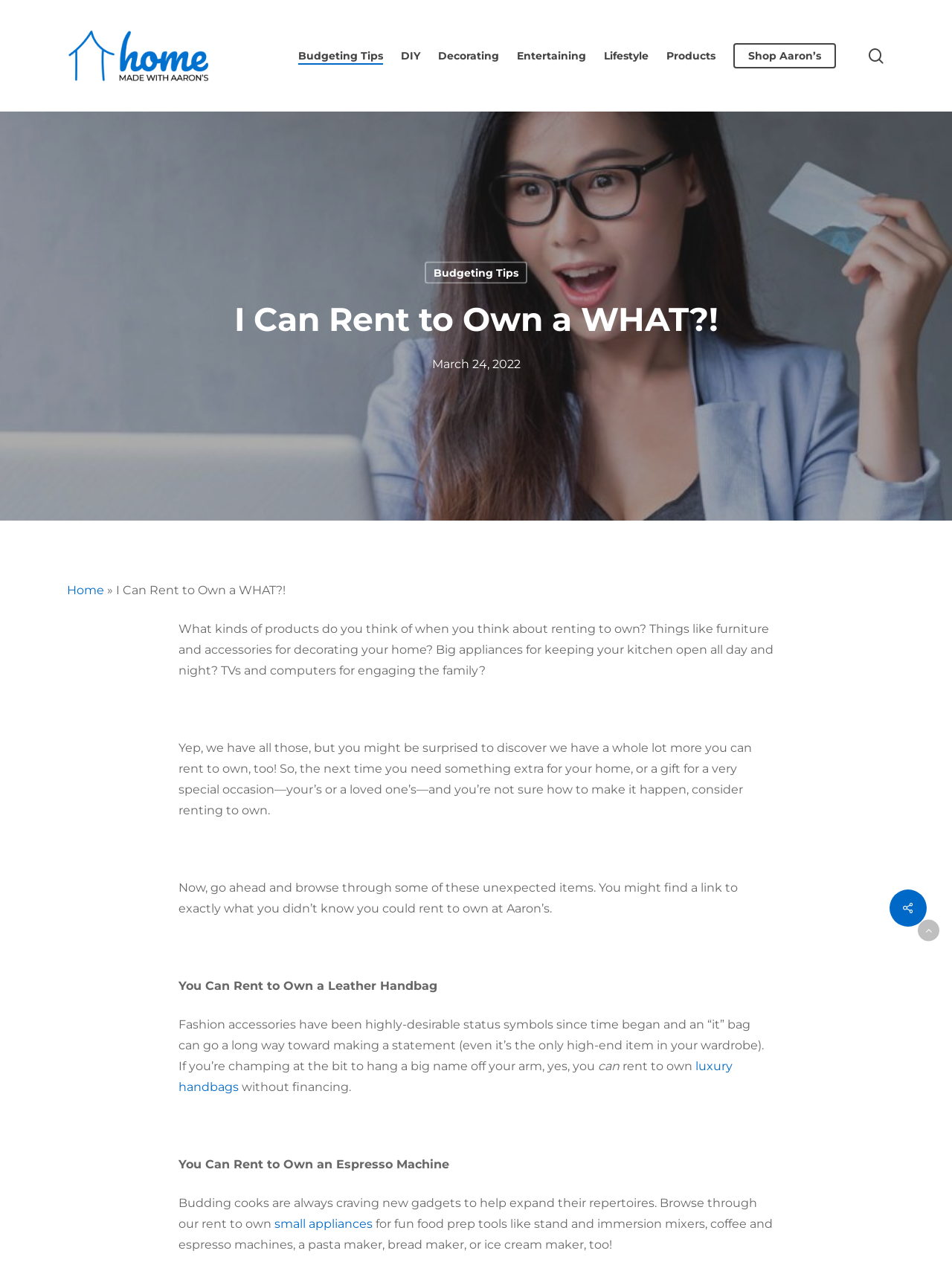Given the element description, predict the bounding box coordinates in the format (top-left x, top-left y, bottom-right x, bottom-right y), using floating point numbers between 0 and 1: small appliances

[0.288, 0.96, 0.391, 0.971]